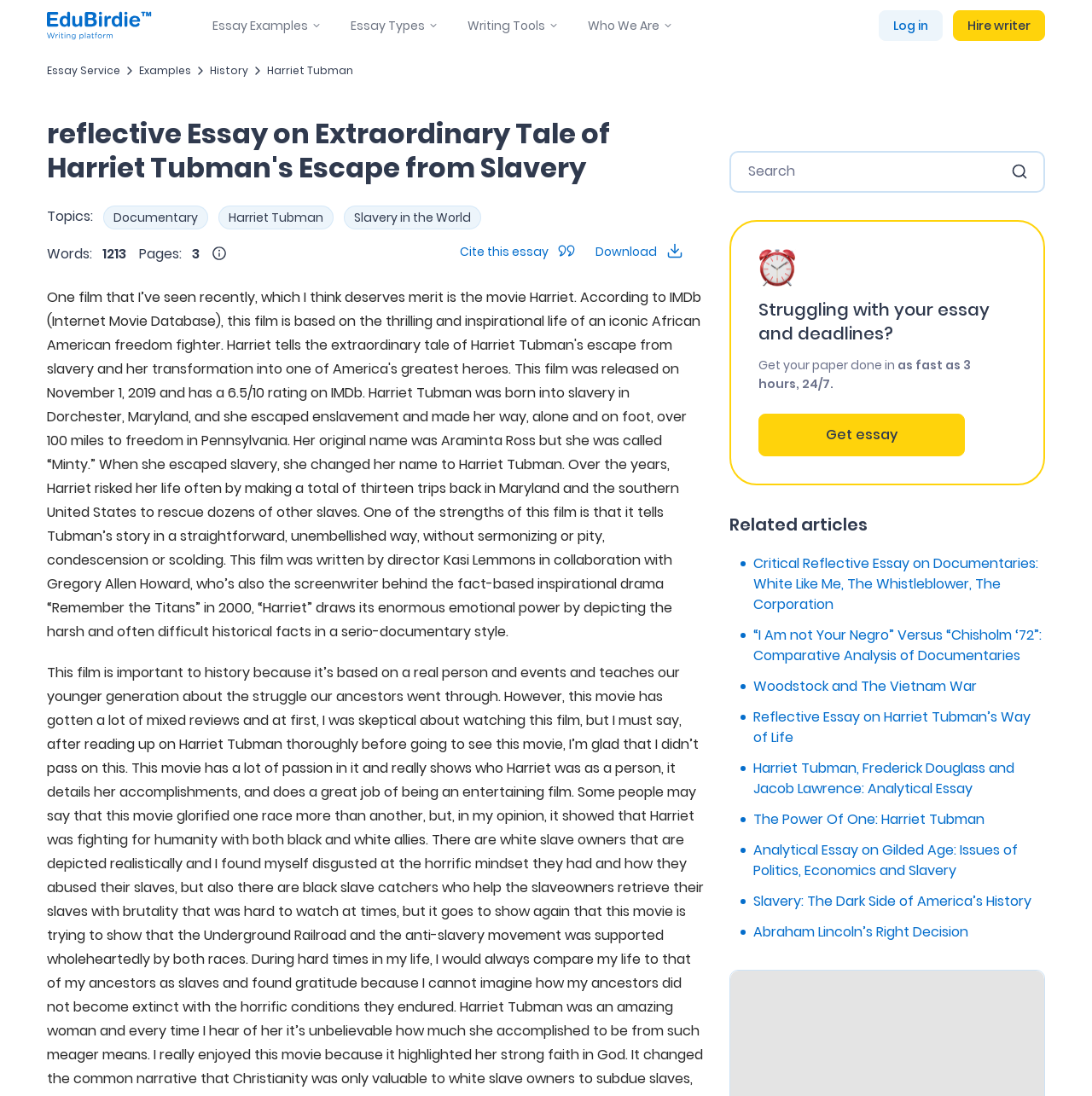Identify the bounding box for the UI element described as: "Woodstock and The Vietnam War". The coordinates should be four float numbers between 0 and 1, i.e., [left, top, right, bottom].

[0.69, 0.617, 0.957, 0.636]